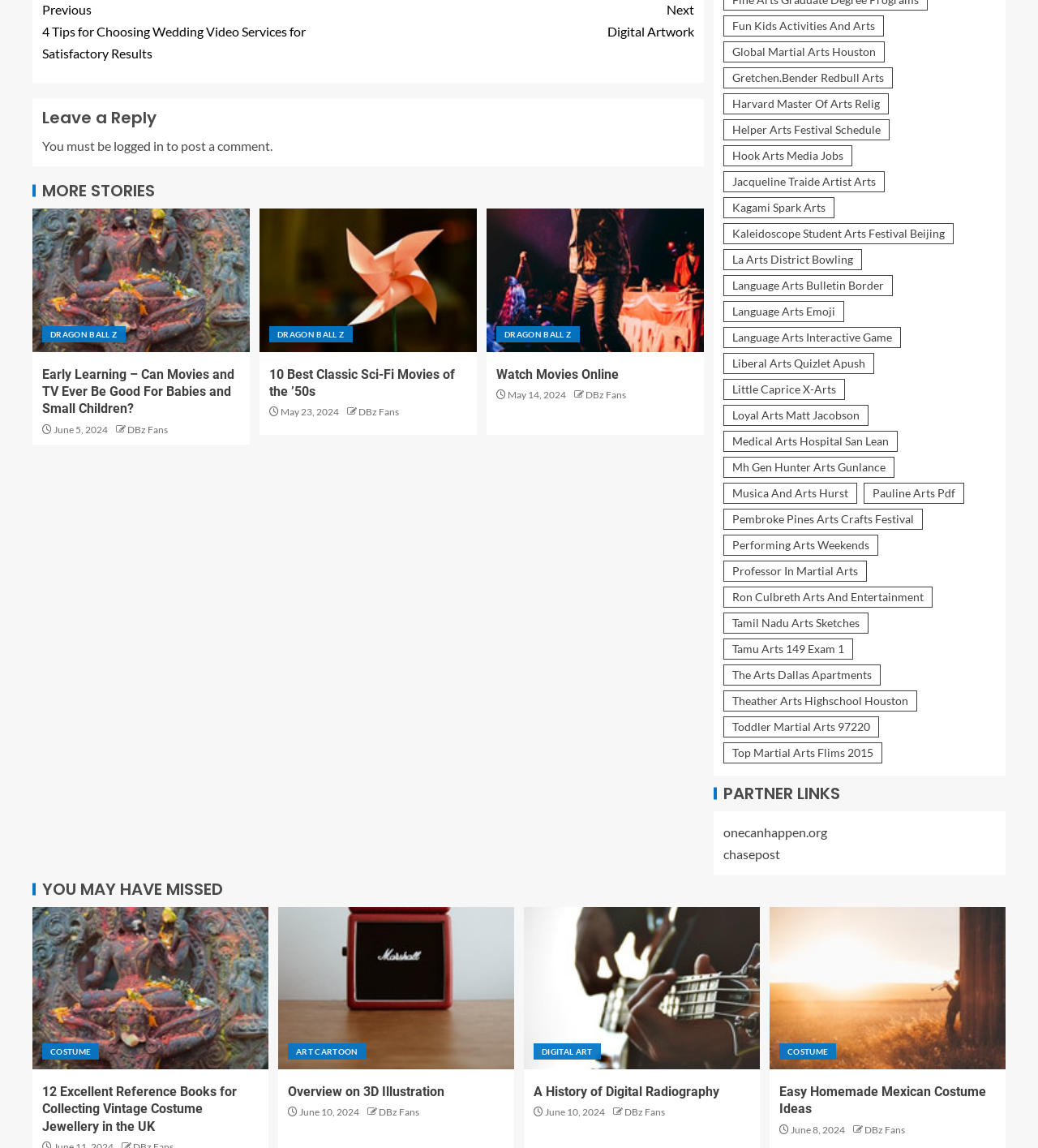Determine the bounding box for the HTML element described here: "Pembroke Pines Arts Crafts Festival". The coordinates should be given as [left, top, right, bottom] with each number being a float between 0 and 1.

[0.697, 0.443, 0.889, 0.461]